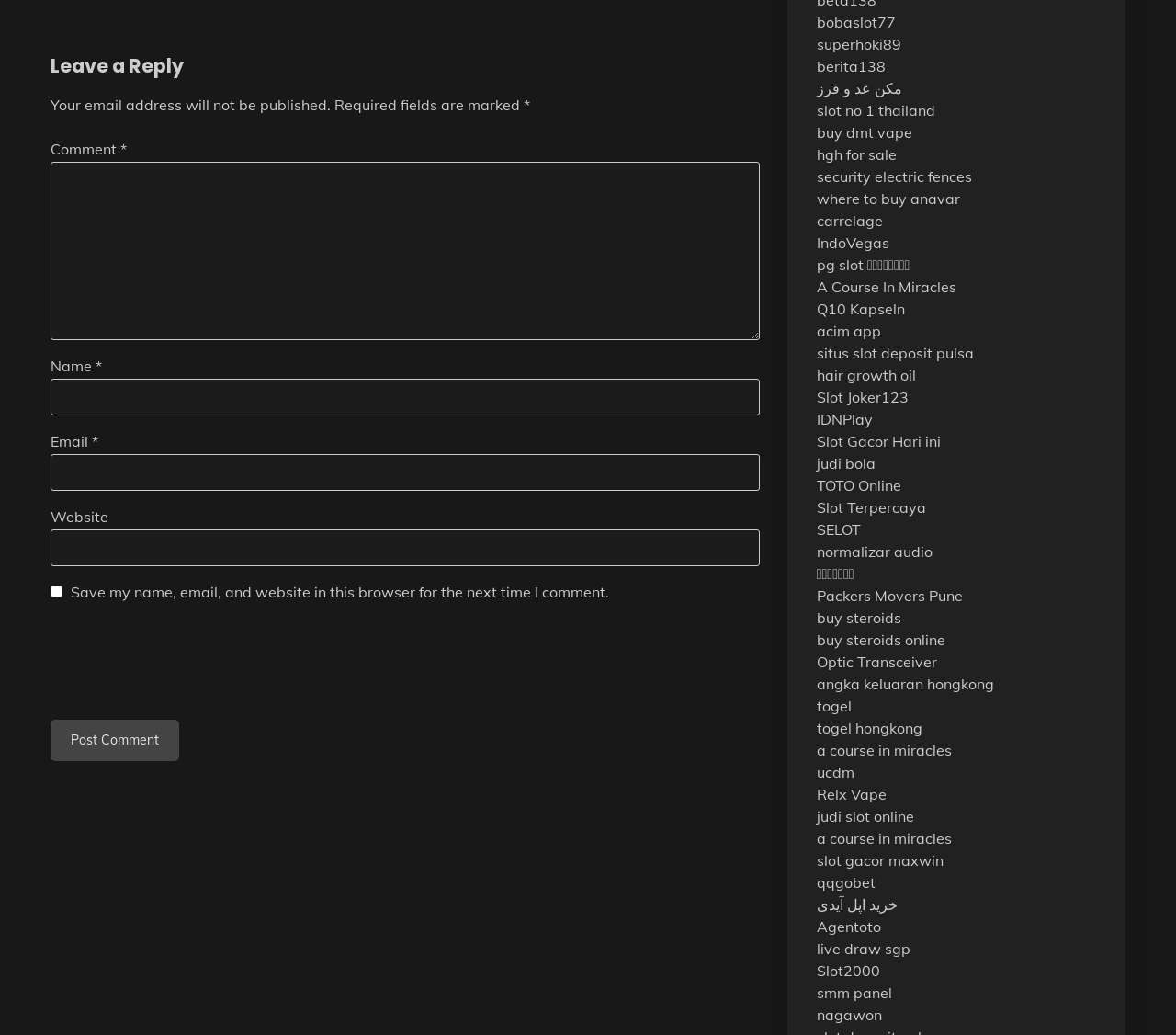Please locate the bounding box coordinates of the region I need to click to follow this instruction: "Check the reCAPTCHA".

[0.043, 0.606, 0.256, 0.668]